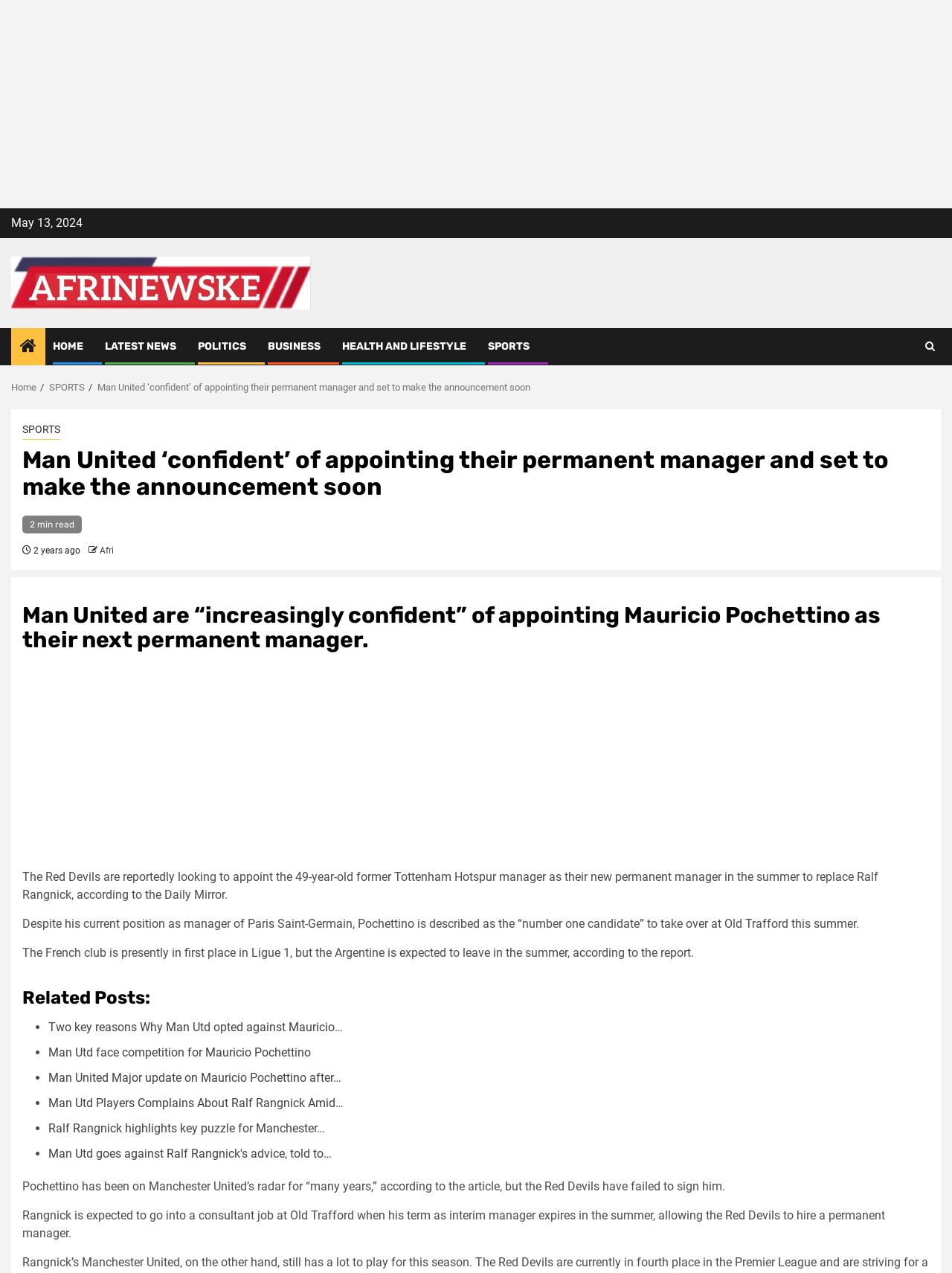Determine the bounding box coordinates of the clickable element to achieve the following action: 'Click the 'Man United ‘confident’ of appointing their permanent manager and set to make the announcement soon' link'. Provide the coordinates as four float values between 0 and 1, formatted as [left, top, right, bottom].

[0.102, 0.3, 0.557, 0.309]